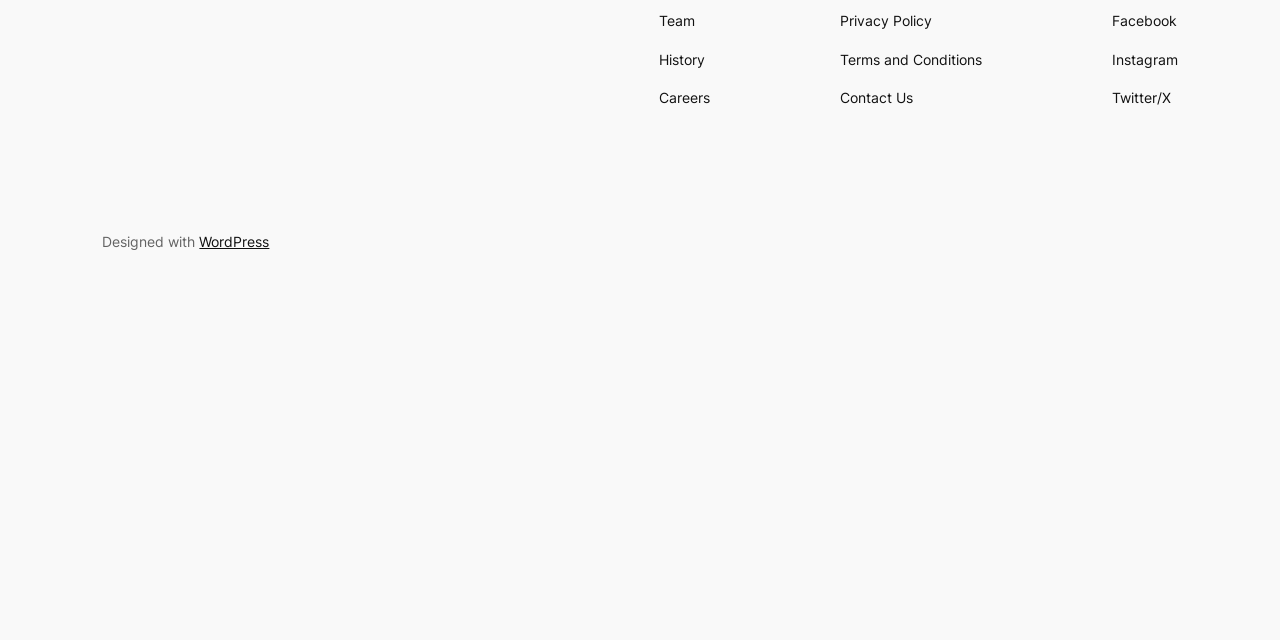Determine the bounding box coordinates (top-left x, top-left y, bottom-right x, bottom-right y) of the UI element described in the following text: Terms and Conditions

[0.656, 0.076, 0.767, 0.111]